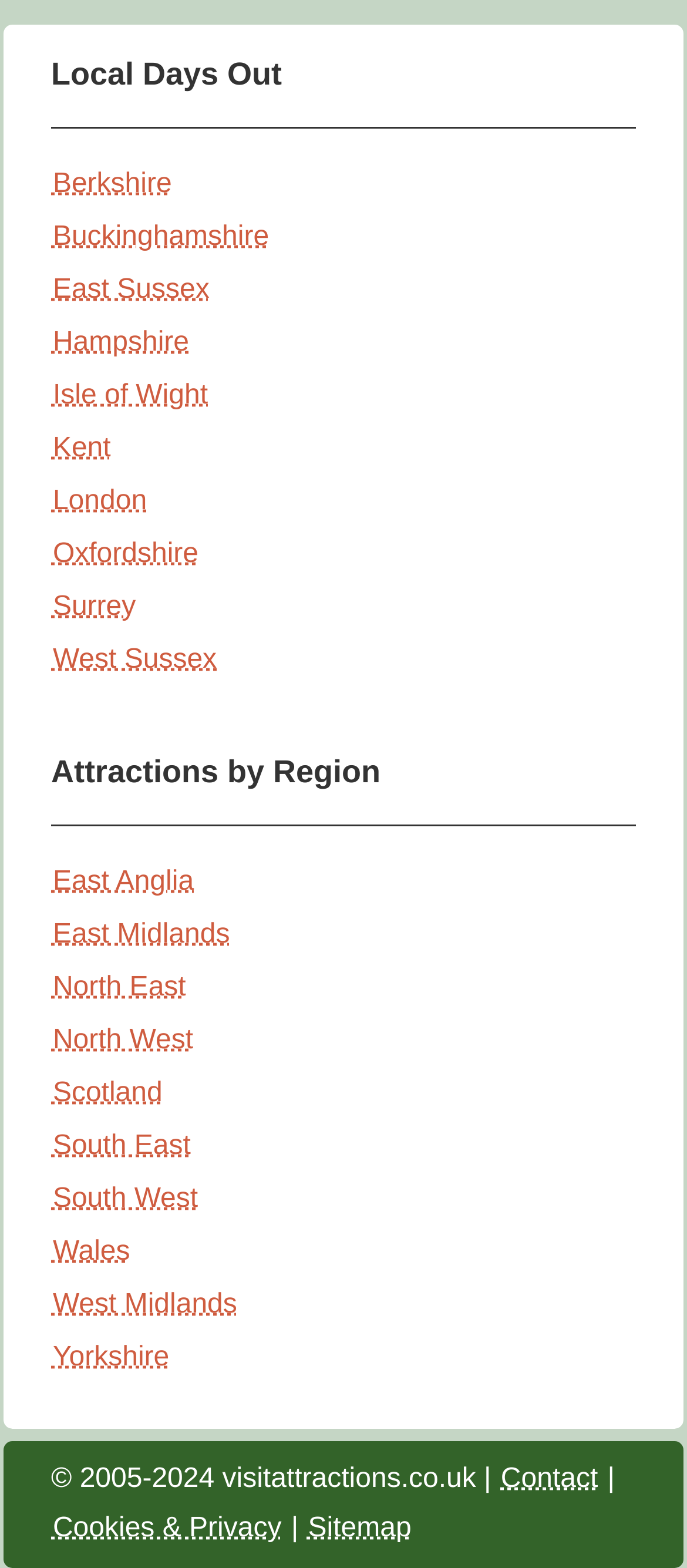Please analyze the image and give a detailed answer to the question:
What is the purpose of the links at the bottom of the page?

The links at the bottom of the page, including 'Contact', 'Cookies & Privacy', and 'Sitemap', are likely provided to offer additional information or resources to users, such as contact details, privacy policies, and a site map, which can help users navigate the website more effectively.